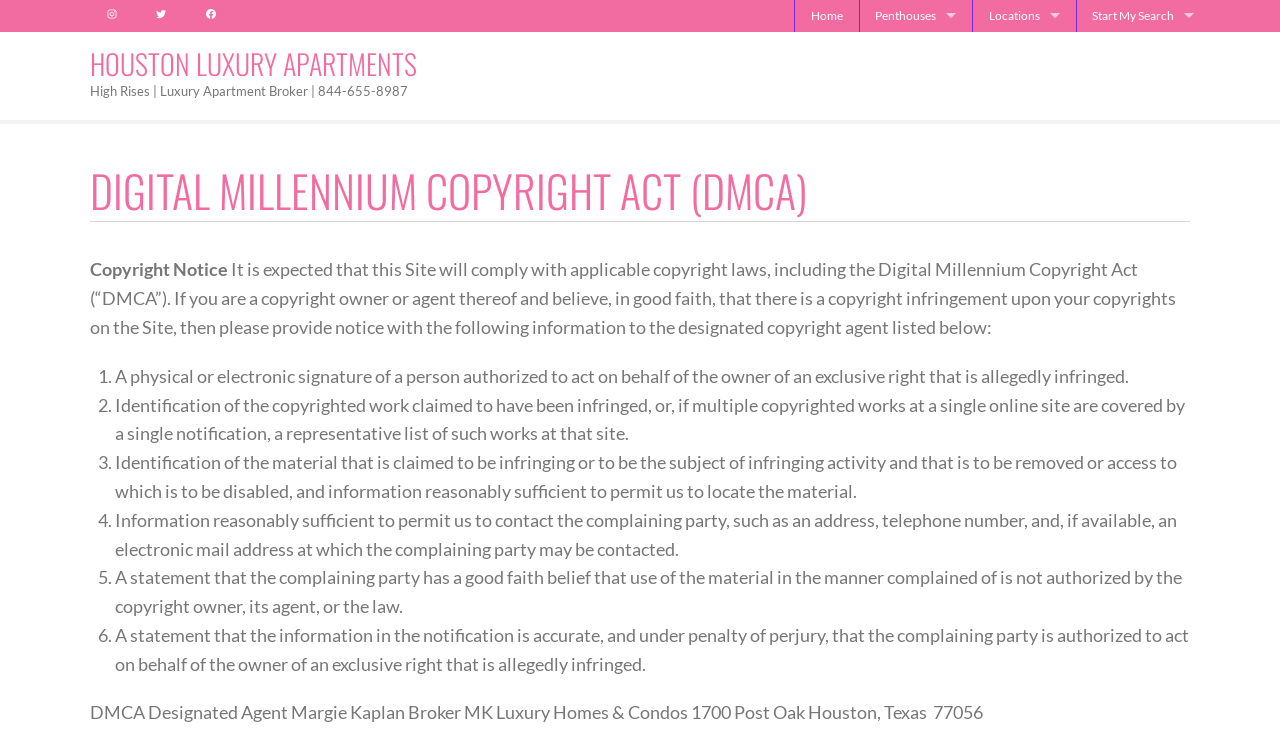Determine the bounding box coordinates of the area to click in order to meet this instruction: "Request a penthouse".

[0.671, 0.301, 0.759, 0.344]